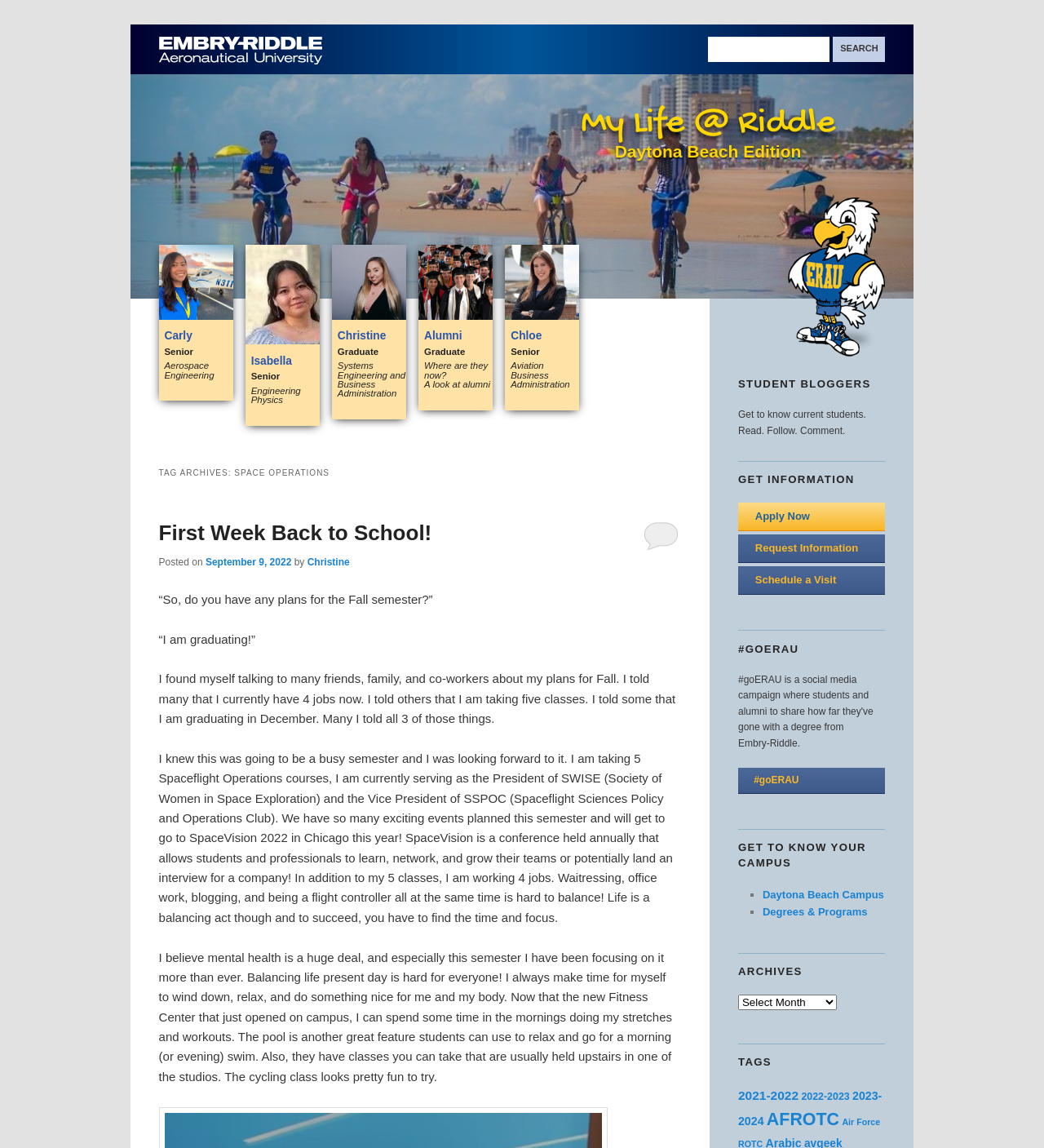Determine the bounding box coordinates (top-left x, top-left y, bottom-right x, bottom-right y) of the UI element described in the following text: Request Information

[0.707, 0.465, 0.848, 0.49]